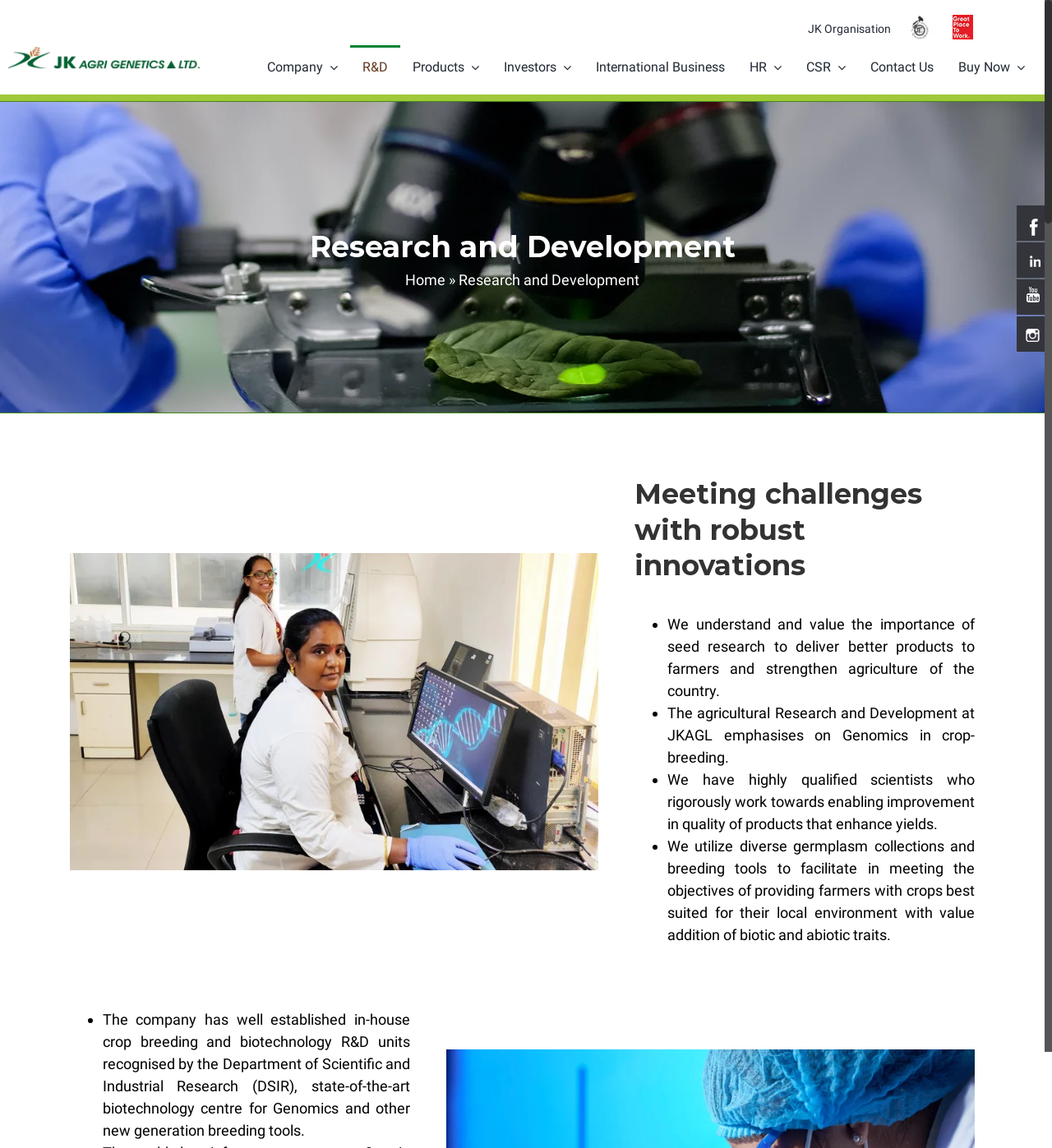Explain the webpage in detail.

The webpage is about Research and Development at JK Agri Genetics Ltd. (JKAGL). At the top, there is a logo of JK Agri Genetics Ltd. (JKAGL) and a navigation menu with links to various sections, including Company, R&D, Products, Investors, International Business, HR, CSR, Contact Us, and Buy Now.

Below the navigation menu, there is a heading "Research and Development" followed by a link to "Home" and a static text "»". On the left side, there is an image related to R&D, and on the right side, there is a heading "Meeting challenges with robust innovations" followed by a paragraph of text describing the importance of seed research and its impact on agriculture.

Below this, there is a list of bullet points with four items, each describing a different aspect of the agricultural Research and Development at JKAGL, including the emphasis on Genomics in crop-breeding, the work of highly qualified scientists, the utilization of diverse germplasm collections and breeding tools, and the recognition of the in-house crop breeding and biotechnology R&D units by the Department of Scientific and Industrial Research (DSIR).

On the left side of the page, there are three columns of links to different types of crops, including Field Crops, Vegetables, and Plant Nutrients. Each column has several links to specific crops, such as Cotton, Bajra (Pearl millet), Jowar (Sorghum), Maize (Corn), Mustard, Rice (Paddy), Wheat, Fodder Crops, Okra (Bhindi), Chilli (Hot pepper), Sweet Pepper, Tomato, Brinjal (Aubergine), Cucumber, Bitter Gourd, Bottle Gourd, Ridge Gourd, Sponge Gourd, Pumpkin, Sweet Corn, Watermelon, Muskmelon, Cabbage, Cauliflower, Radish, Carrot, Onion, Coriander, Beet Root, Green Peas, Beans, and Marigold.

At the bottom of the page, there is a link to "Go to Top".